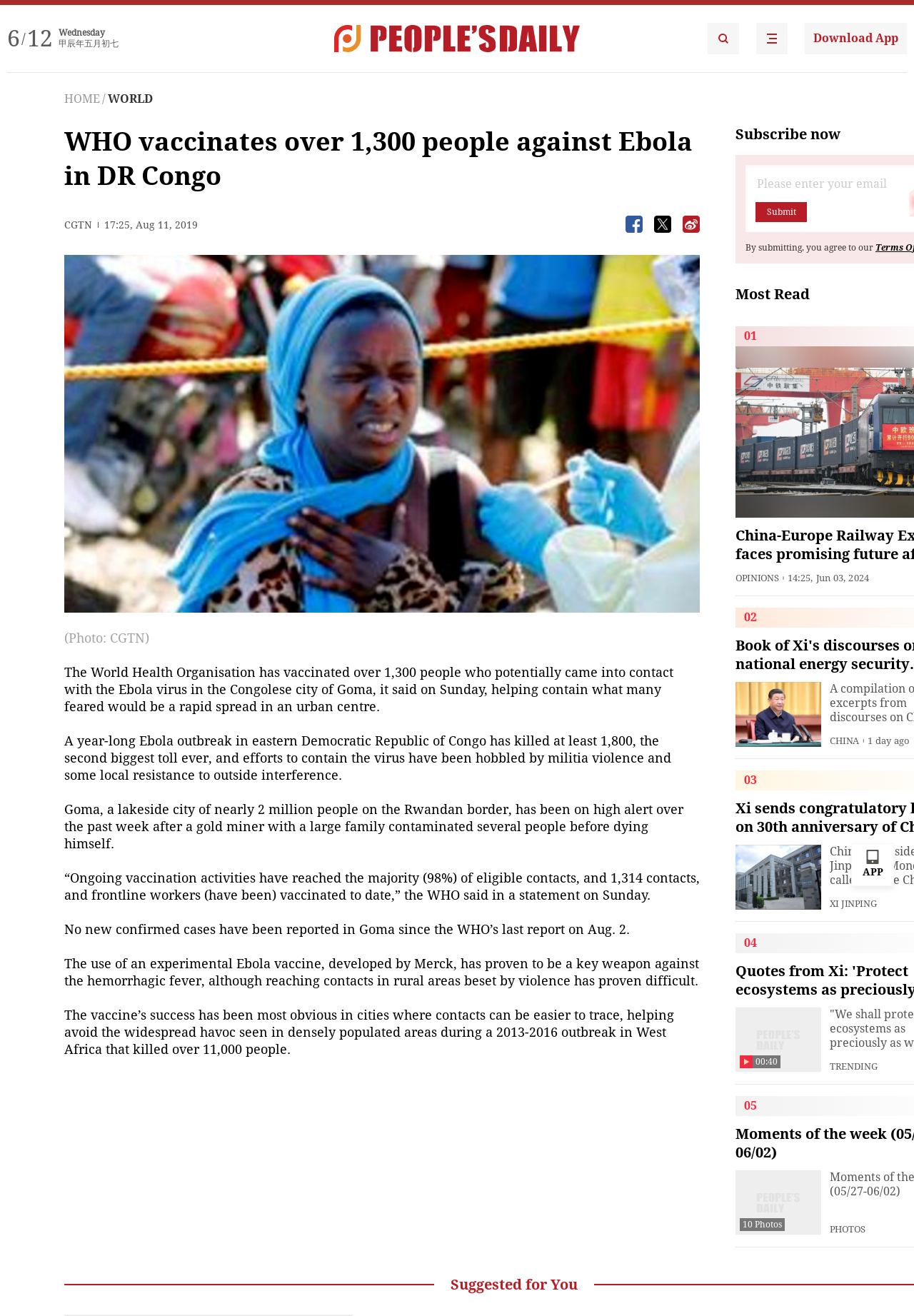Provide the bounding box coordinates for the specified HTML element described in this description: "People's Daily Search Details". The coordinates should be four float numbers ranging from 0 to 1, in the format [left, top, right, bottom].

[0.774, 0.017, 0.809, 0.041]